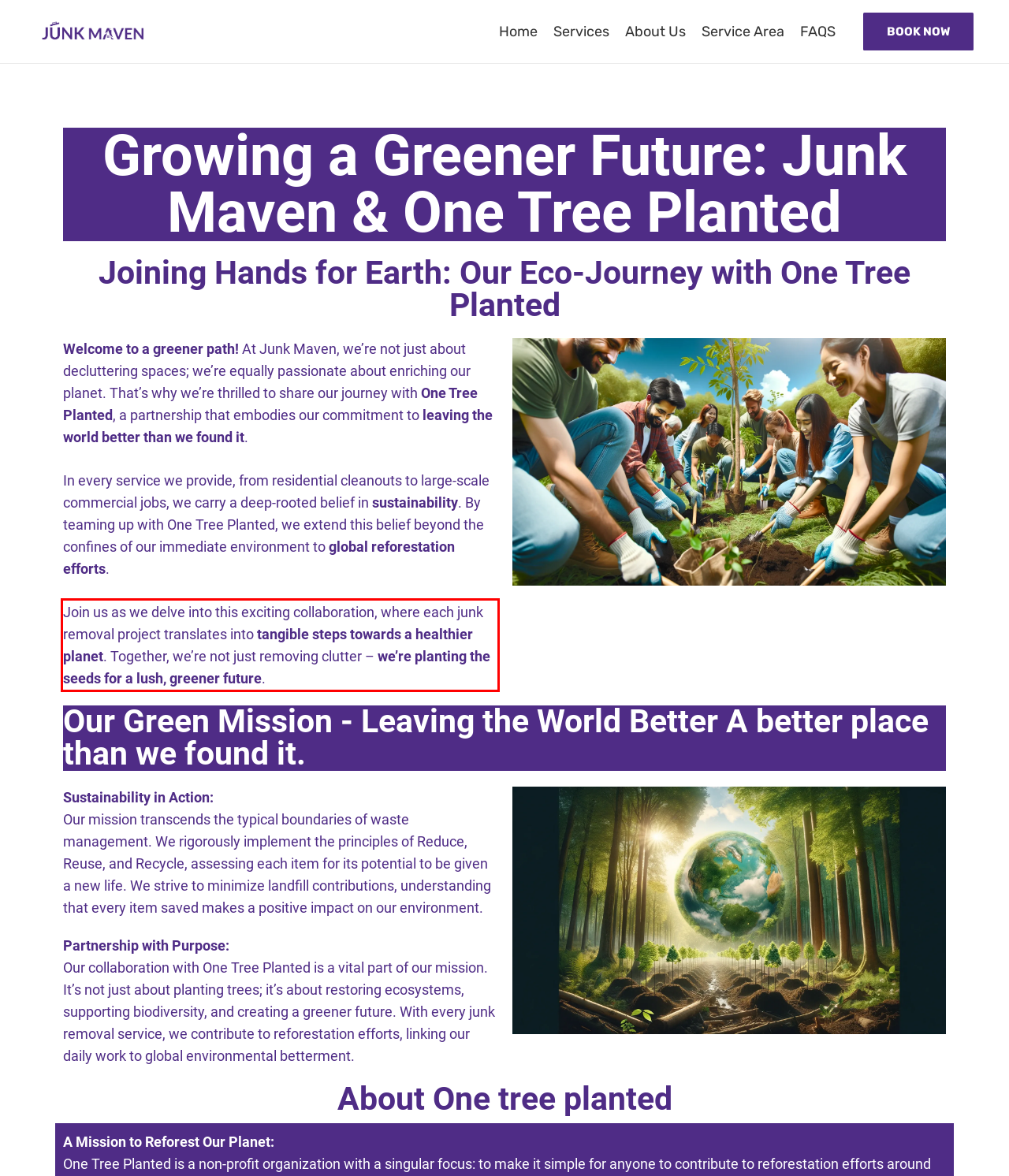Given a screenshot of a webpage with a red bounding box, extract the text content from the UI element inside the red bounding box.

Join us as we delve into this exciting collaboration, where each junk removal project translates into tangible steps towards a healthier planet. Together, we’re not just removing clutter – we’re planting the seeds for a lush, greener future.